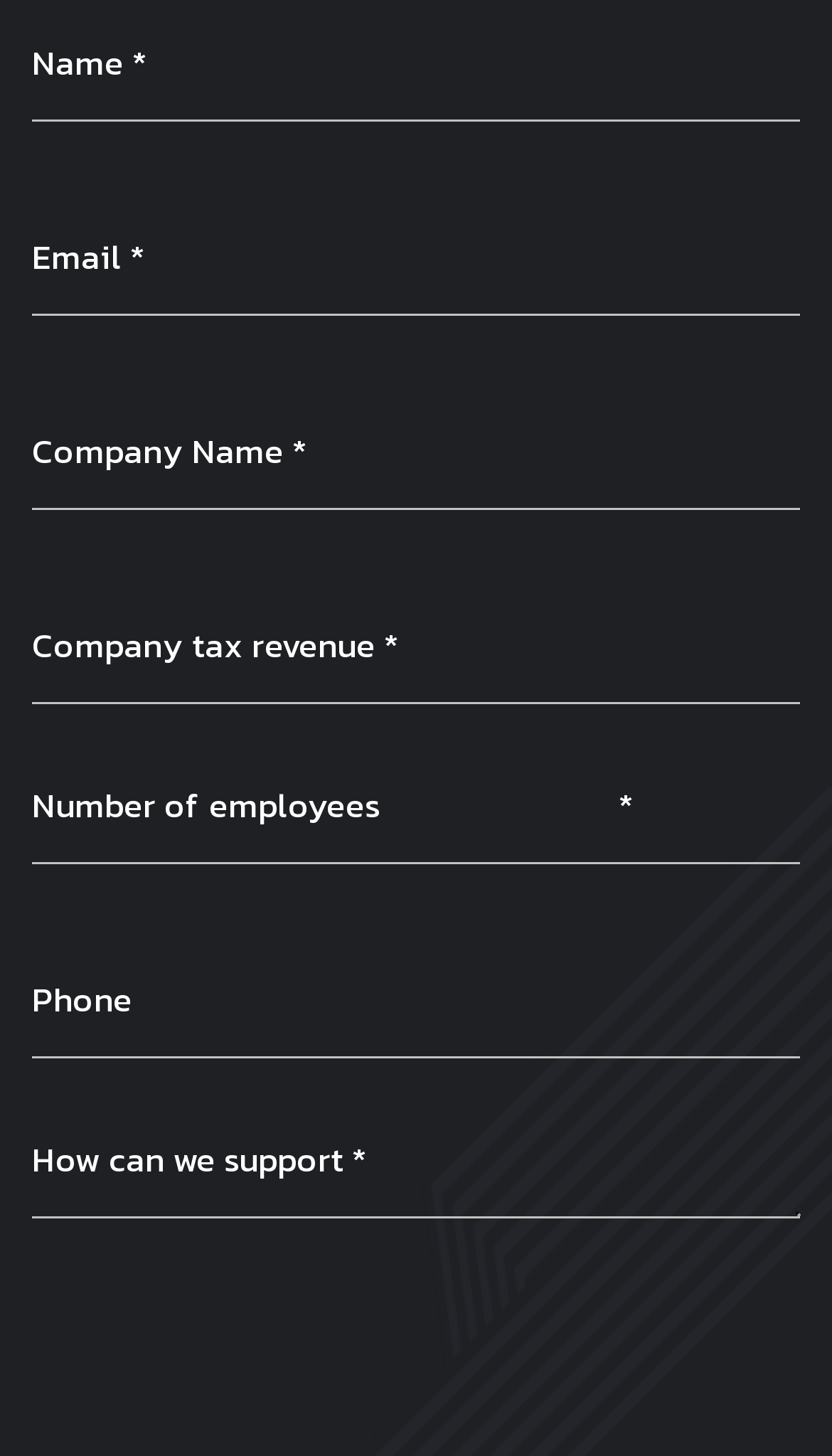Given the element description: "name="phone" placeholder="Phone"", predict the bounding box coordinates of this UI element. The coordinates must be four float numbers between 0 and 1, given as [left, top, right, bottom].

[0.038, 0.646, 0.962, 0.727]